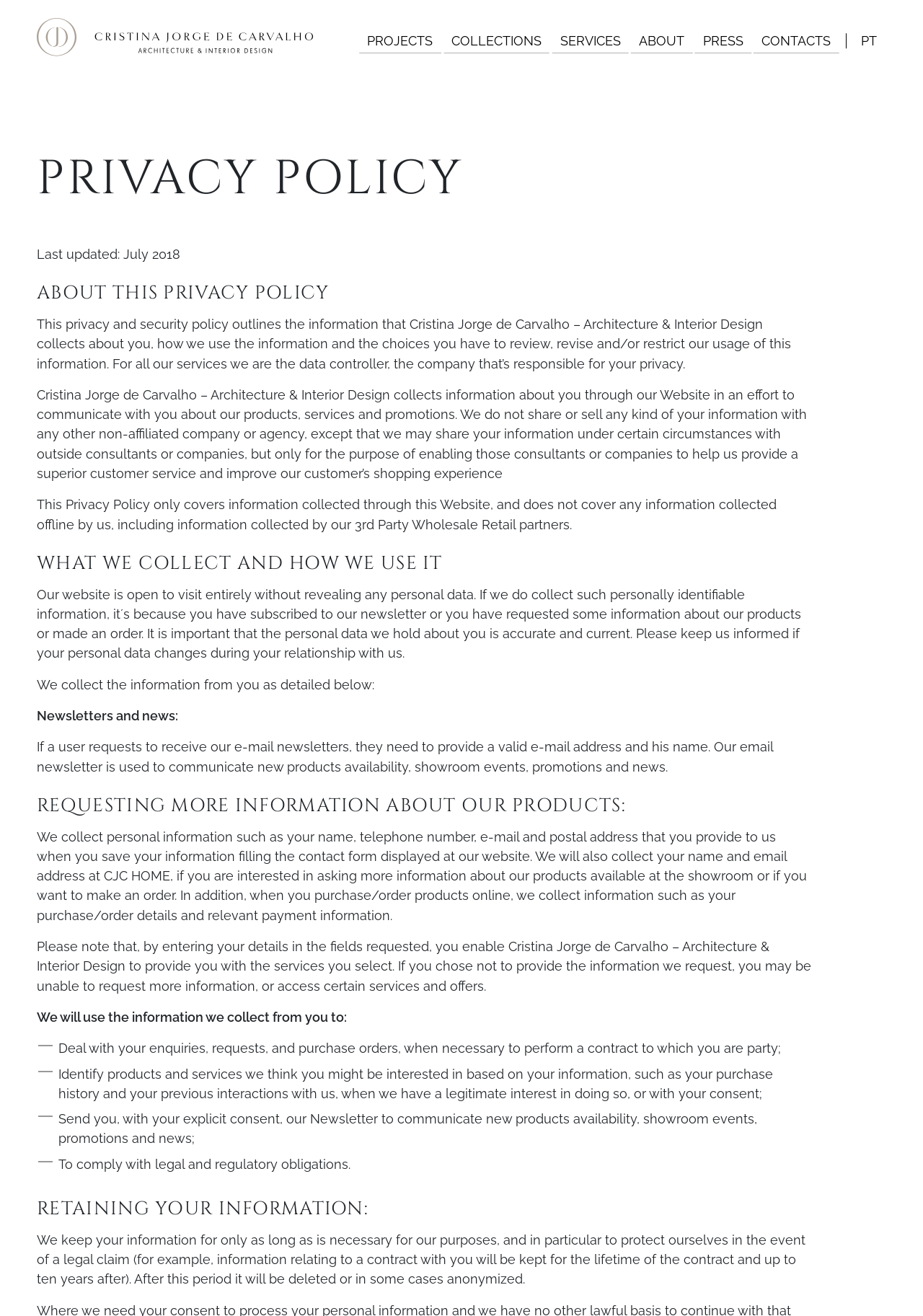Using the elements shown in the image, answer the question comprehensively: How long is personal information kept?

According to the heading 'RETAINING YOUR INFORMATION:' and the StaticText 'We keep your information for only as long as is necessary for our purposes, and in particular to protect ourselves in the event of a legal claim (for example, information relating to a contract with you will be kept for the lifetime of the contract and up to ten years after). After this period it will be deleted or in some cases anonymized.', personal information is kept for as long as necessary, which is determined by the company's purposes and legal obligations.